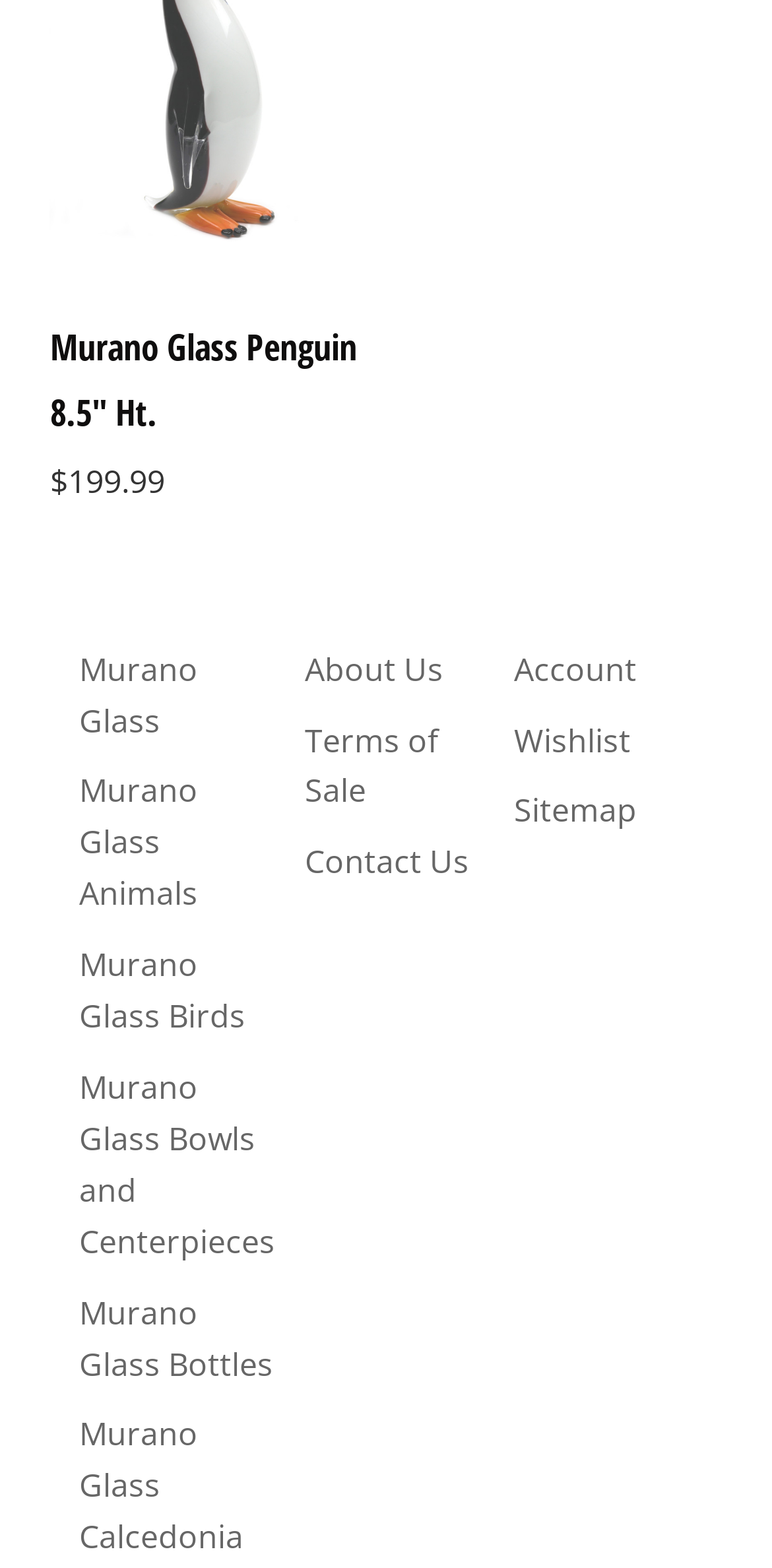Using the provided element description: "Murano Glass Bowls and Centerpieces", determine the bounding box coordinates of the corresponding UI element in the screenshot.

[0.103, 0.679, 0.356, 0.805]